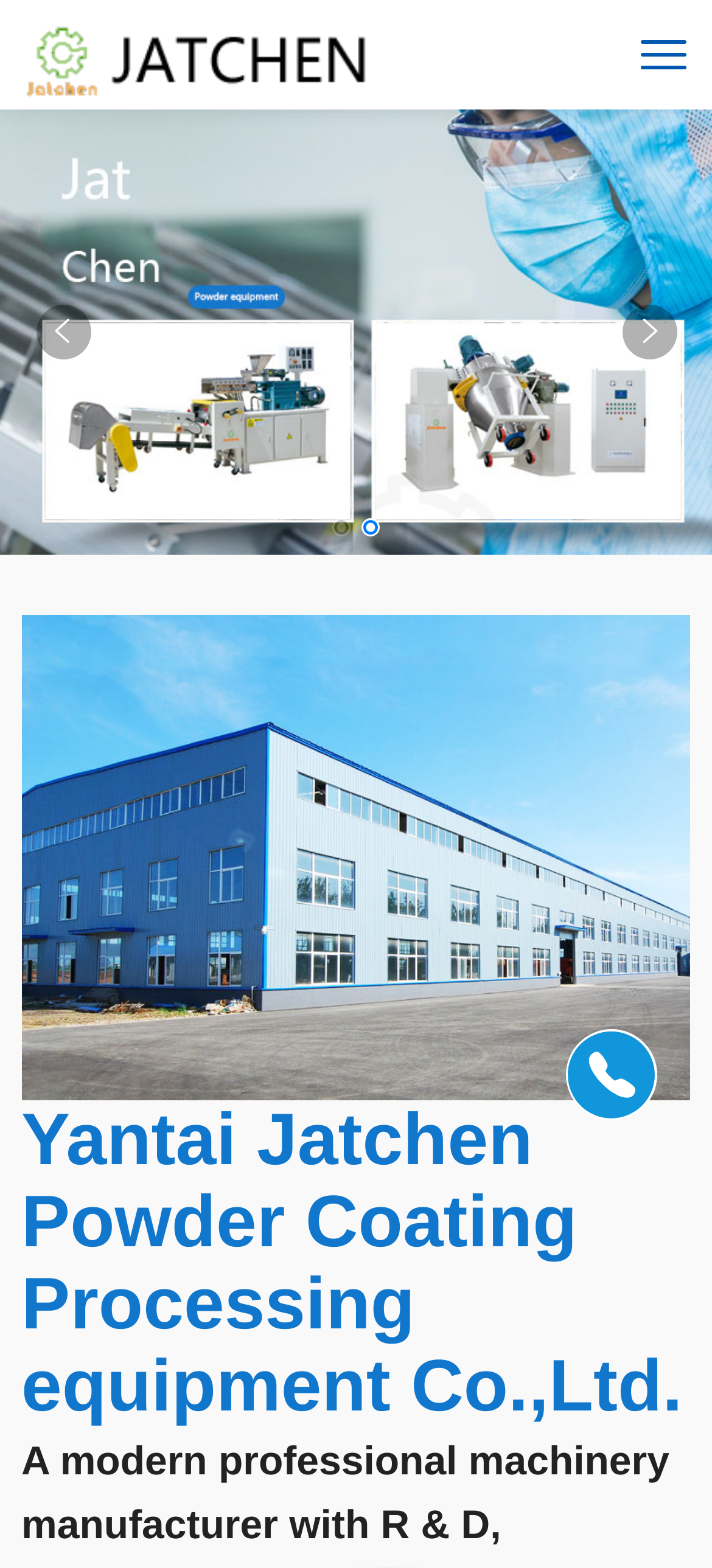What is the company name?
Analyze the image and deliver a detailed answer to the question.

I found the company name by looking at the static text element at the bottom of the page, which contains the full name of the company.